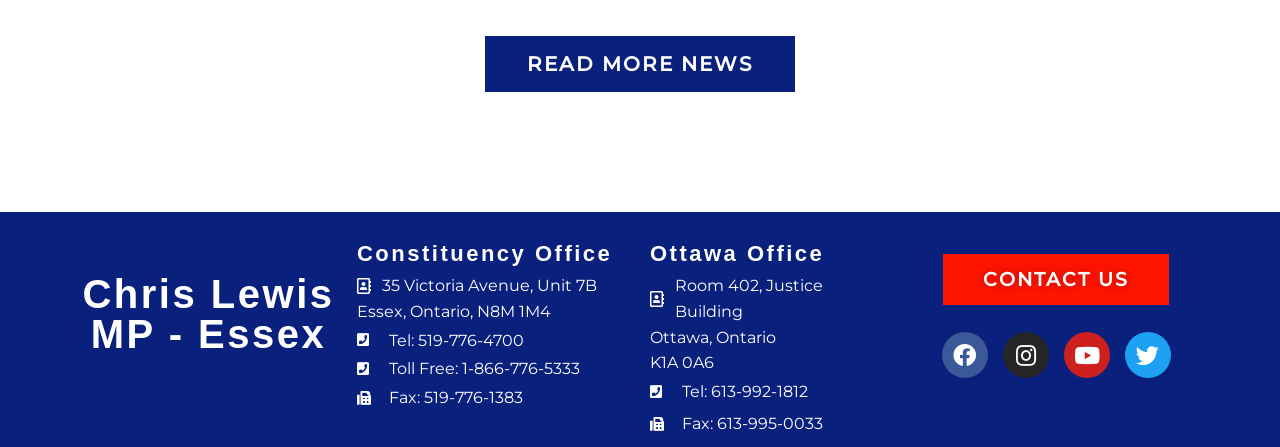Determine the bounding box coordinates of the area to click in order to meet this instruction: "Call constituency office".

[0.279, 0.733, 0.492, 0.79]